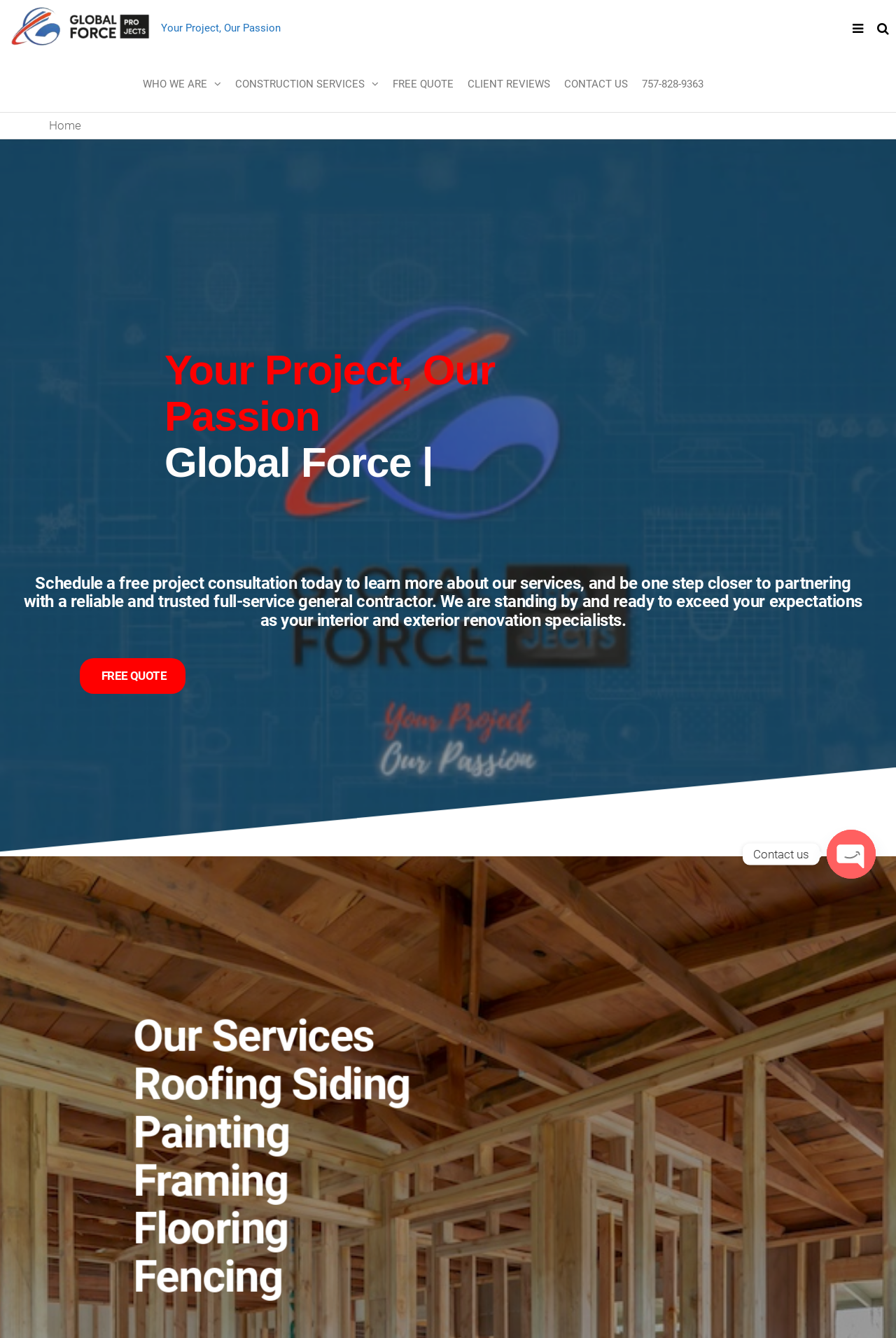Explain the webpage's design and content in an elaborate manner.

This webpage appears to be the homepage of a construction company. At the top, there is a navigation menu with links to "WHO WE ARE", "CONSTRUCTION SERVICES", "FREE QUOTE", "CLIENT REVIEWS", and "CONTACT US". Below the navigation menu, there is a prominent heading that reads "Your Project, Our Passion Integrity" followed by a subheading that invites visitors to schedule a free project consultation.

On the left side of the page, there is a main section with a heading that repeats the company's slogan "Your Project, Our Passion Integrity". Below this heading, there is a paragraph of text that describes the company's services and expertise as a full-service general contractor. 

Further down, there is a section that lists the company's services, including roofing, siding, painting, framing, flooring, and fencing. On the right side of the page, there are links to the company's social media profiles, including Facebook Messenger, Email, SMS, and Phone, each accompanied by an icon. 

At the bottom of the page, there is a call-to-action button that reads "Open chaty" and a static text that says "Contact us". Overall, the webpage is well-organized and easy to navigate, with clear headings and concise text that effectively communicates the company's services and values.